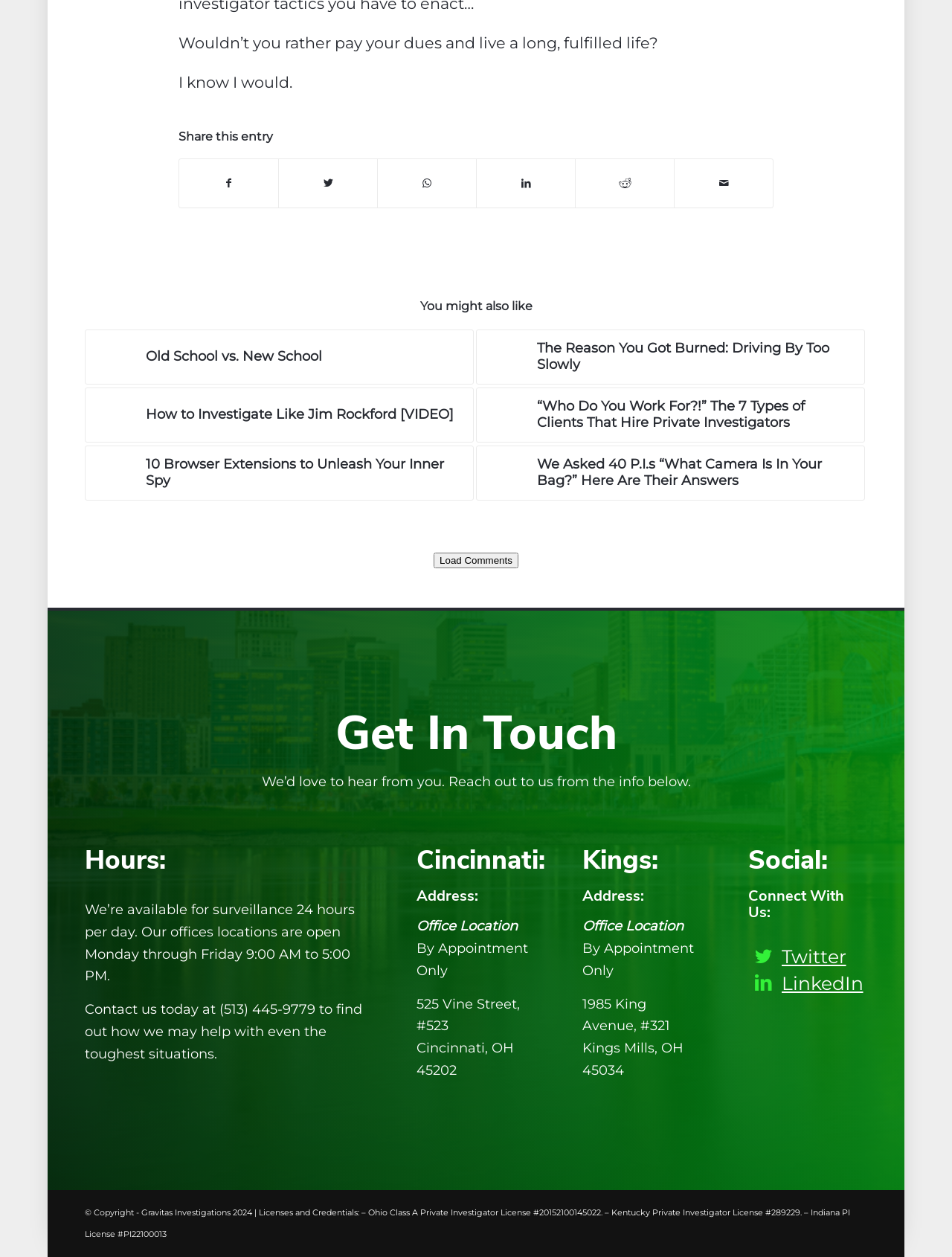Identify the coordinates of the bounding box for the element that must be clicked to accomplish the instruction: "Contact us on Twitter".

[0.788, 0.75, 0.816, 0.772]